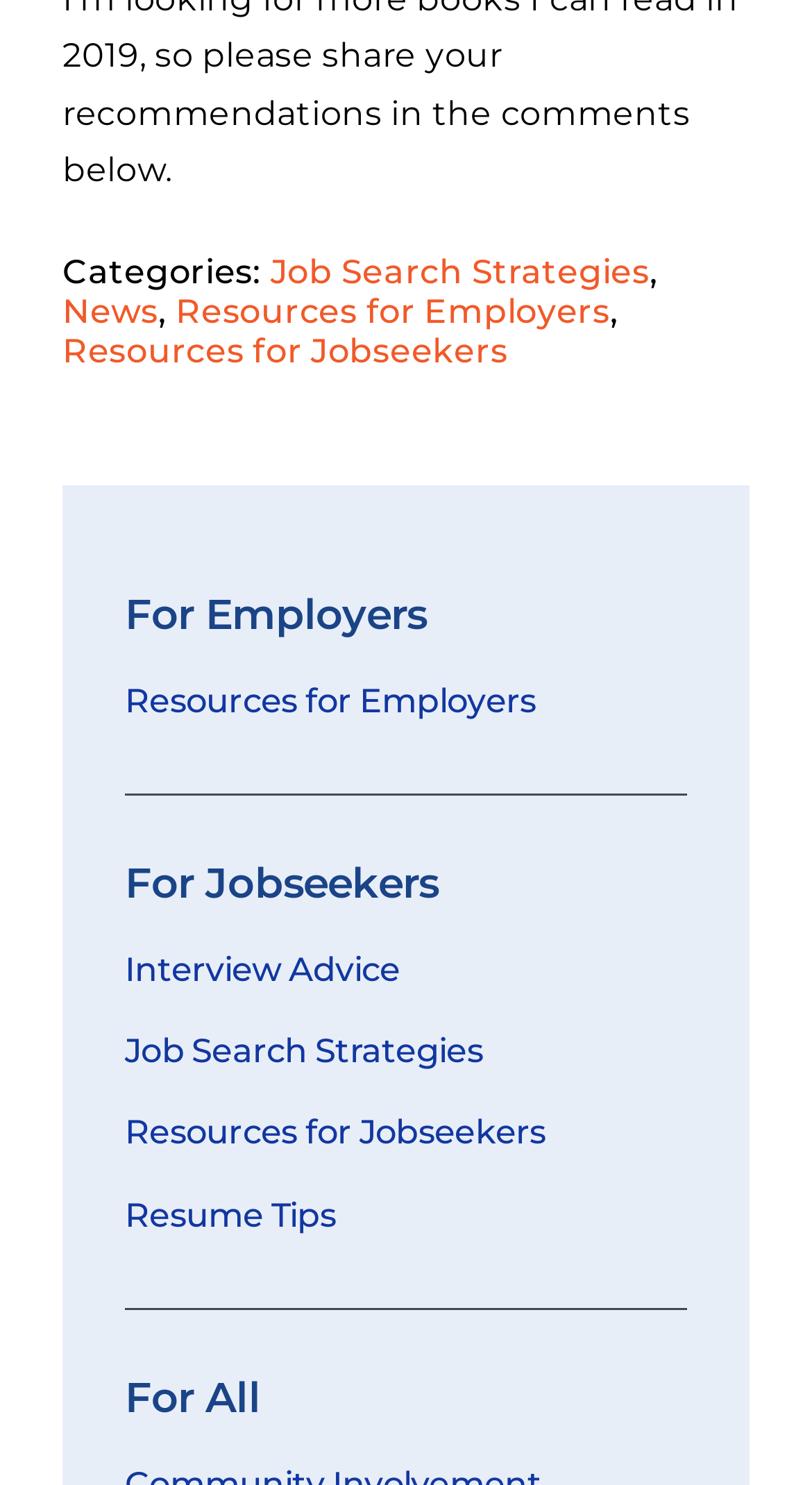Consider the image and give a detailed and elaborate answer to the question: 
How many links are there under 'For Jobseekers'?

I counted the number of links under the section 'For Jobseekers', which are 'Interview Advice', 'Job Search Strategies', 'Resources for Jobseekers', and 'Resume Tips'. There are 4 links in total.